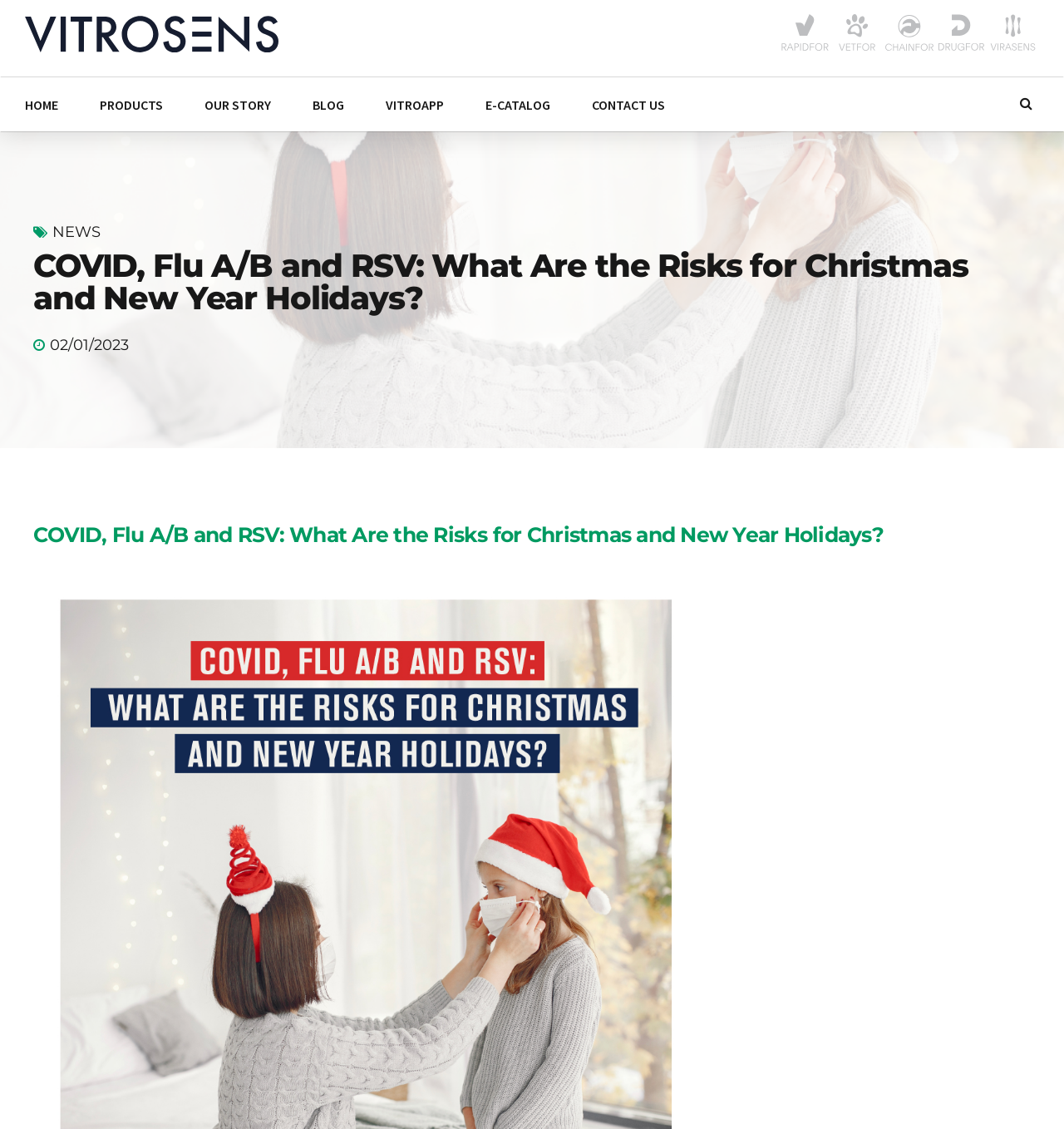What is the topic of the main article on the webpage?
Kindly offer a comprehensive and detailed response to the question.

I determined the topic of the main article by reading the heading of the article, which is 'COVID, Flu A/B and RSV: What Are the Risks for Christmas and New Year Holidays?'.